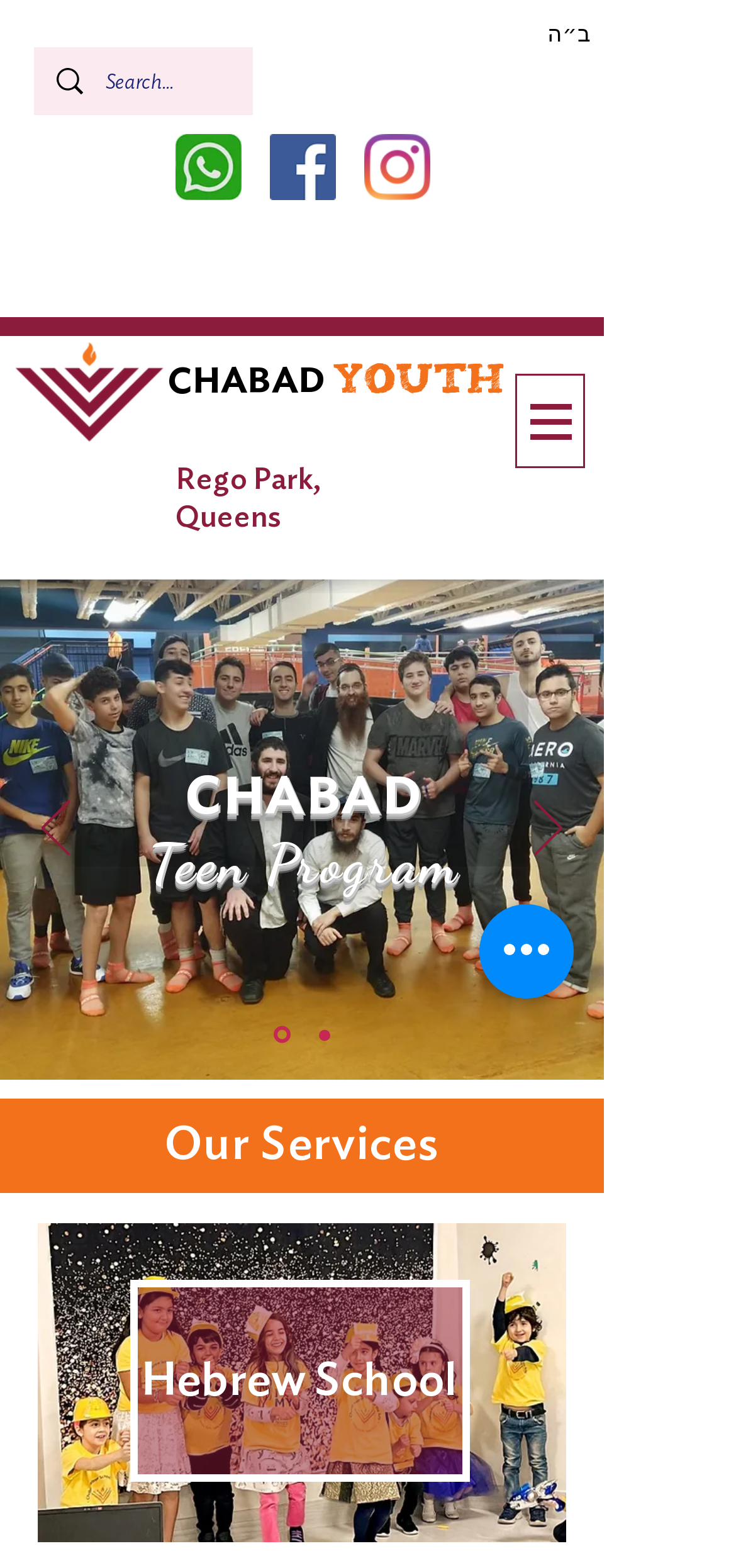Show the bounding box coordinates of the region that should be clicked to follow the instruction: "Open navigation menu."

[0.7, 0.239, 0.795, 0.299]